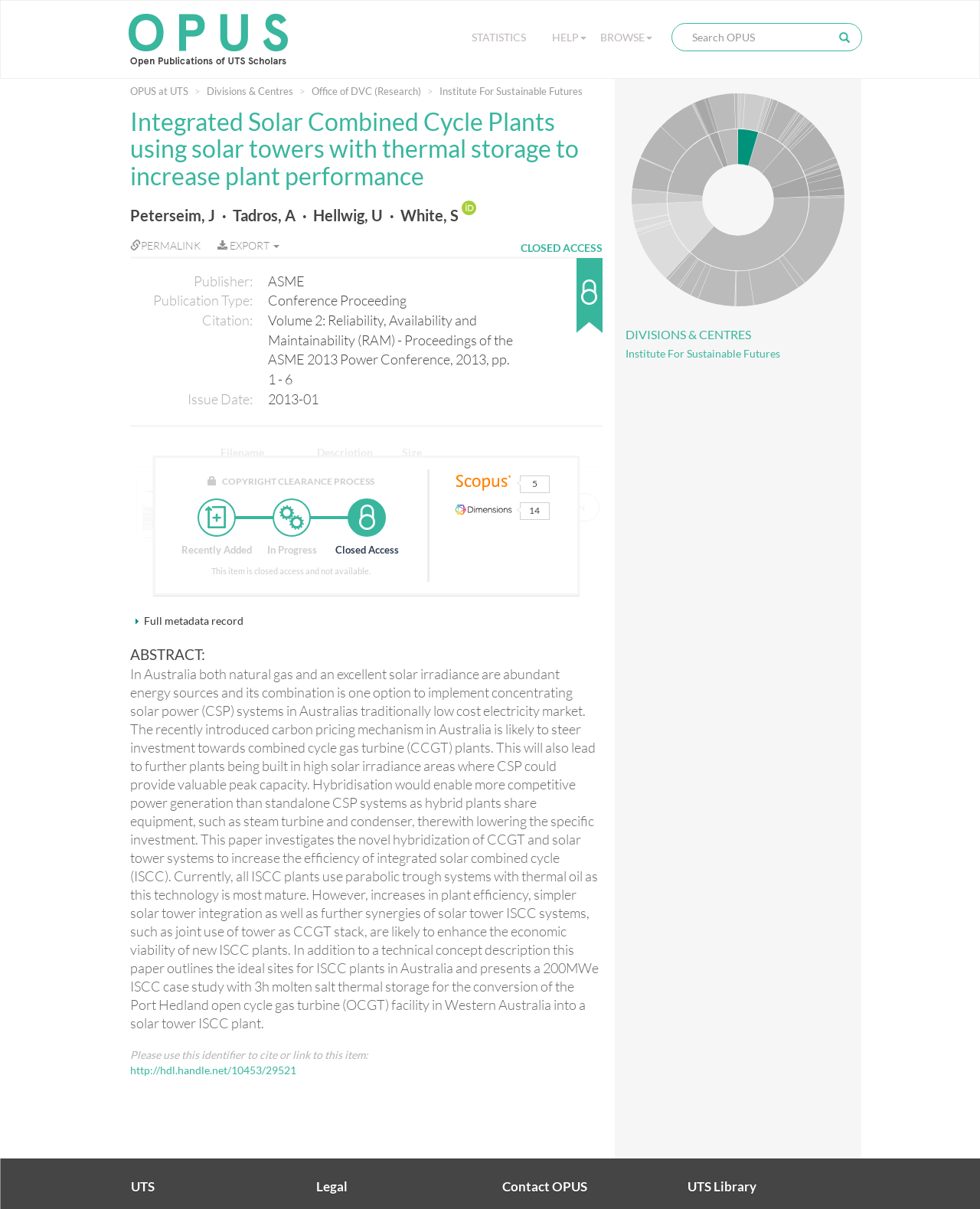Identify the coordinates of the bounding box for the element that must be clicked to accomplish the instruction: "Browse publications".

[0.605, 0.019, 0.673, 0.043]